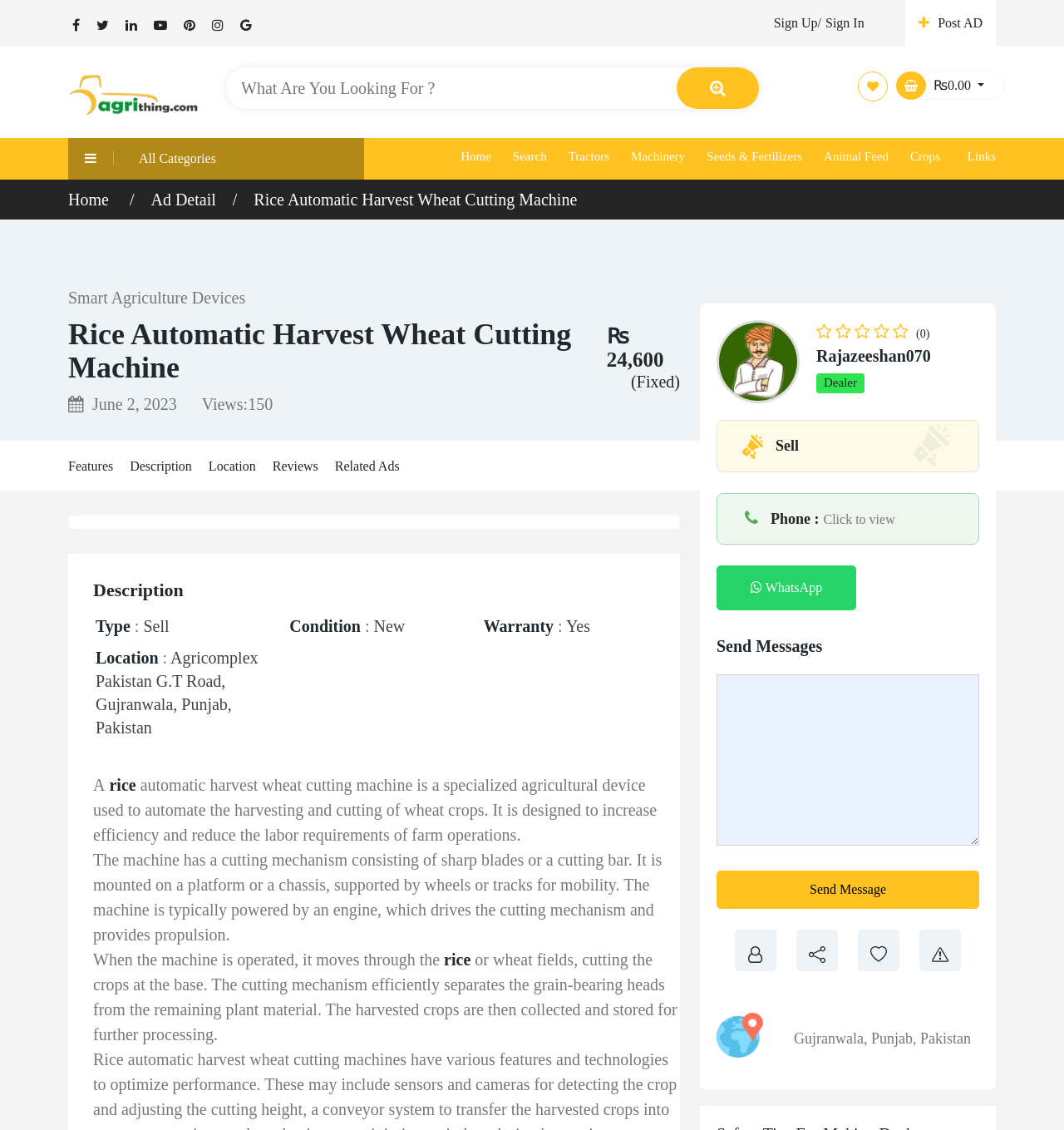What is the price of the machine? From the image, respond with a single word or brief phrase.

₨ 24,600